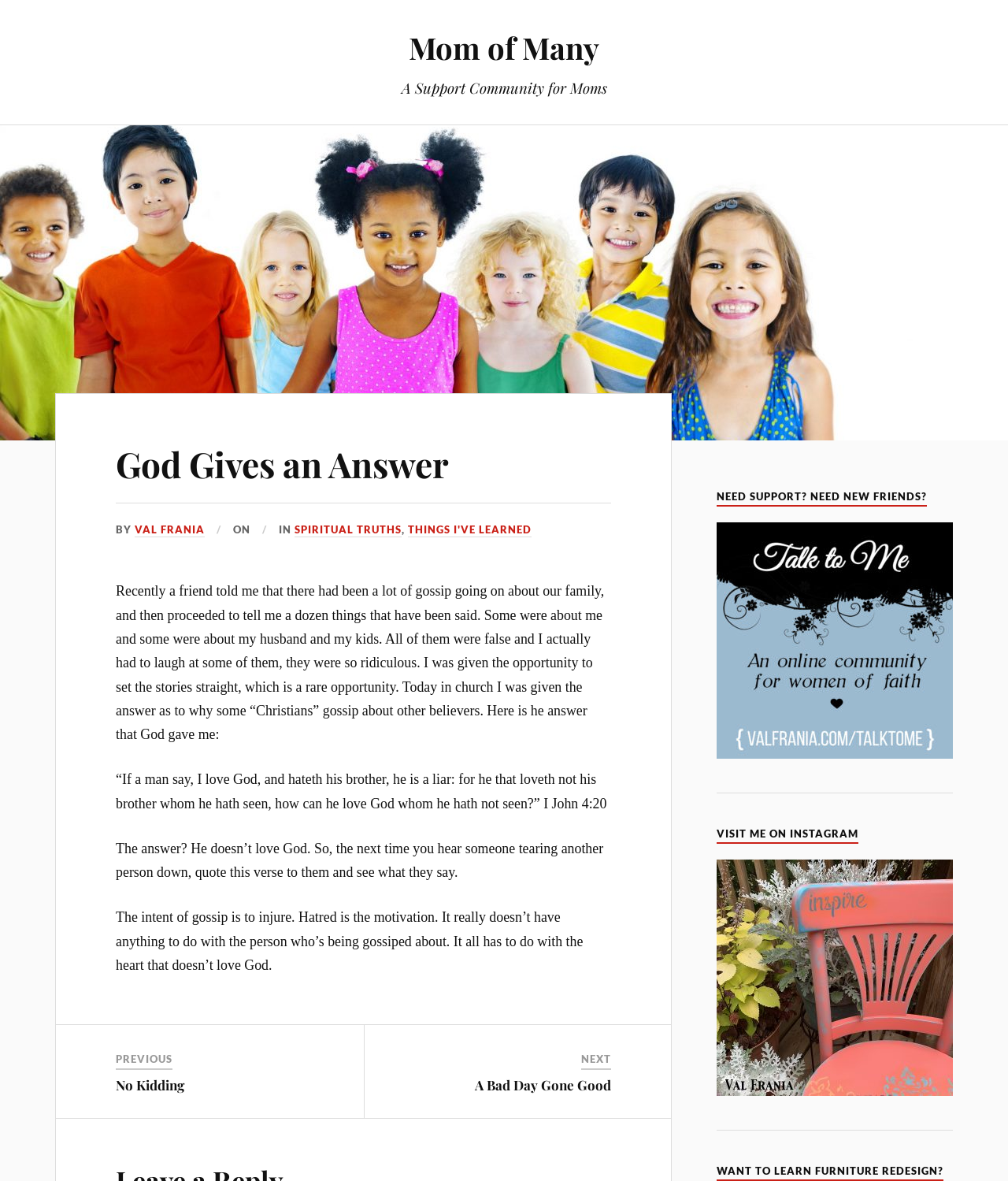Please locate the bounding box coordinates of the element that should be clicked to achieve the given instruction: "Click on the 'Mom of Many' link".

[0.405, 0.023, 0.595, 0.057]